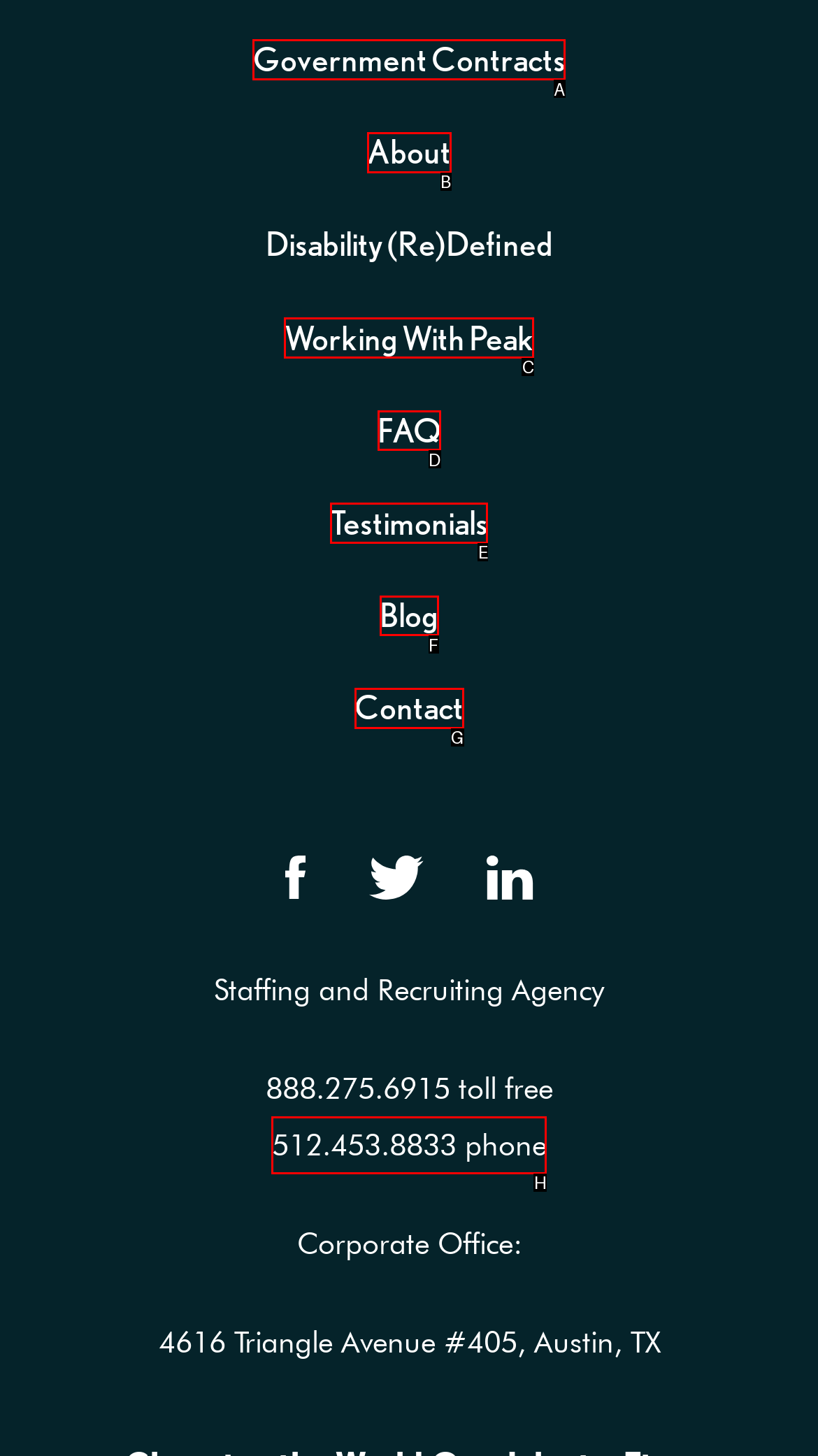Tell me which letter corresponds to the UI element that will allow you to Click Government Contracts. Answer with the letter directly.

A